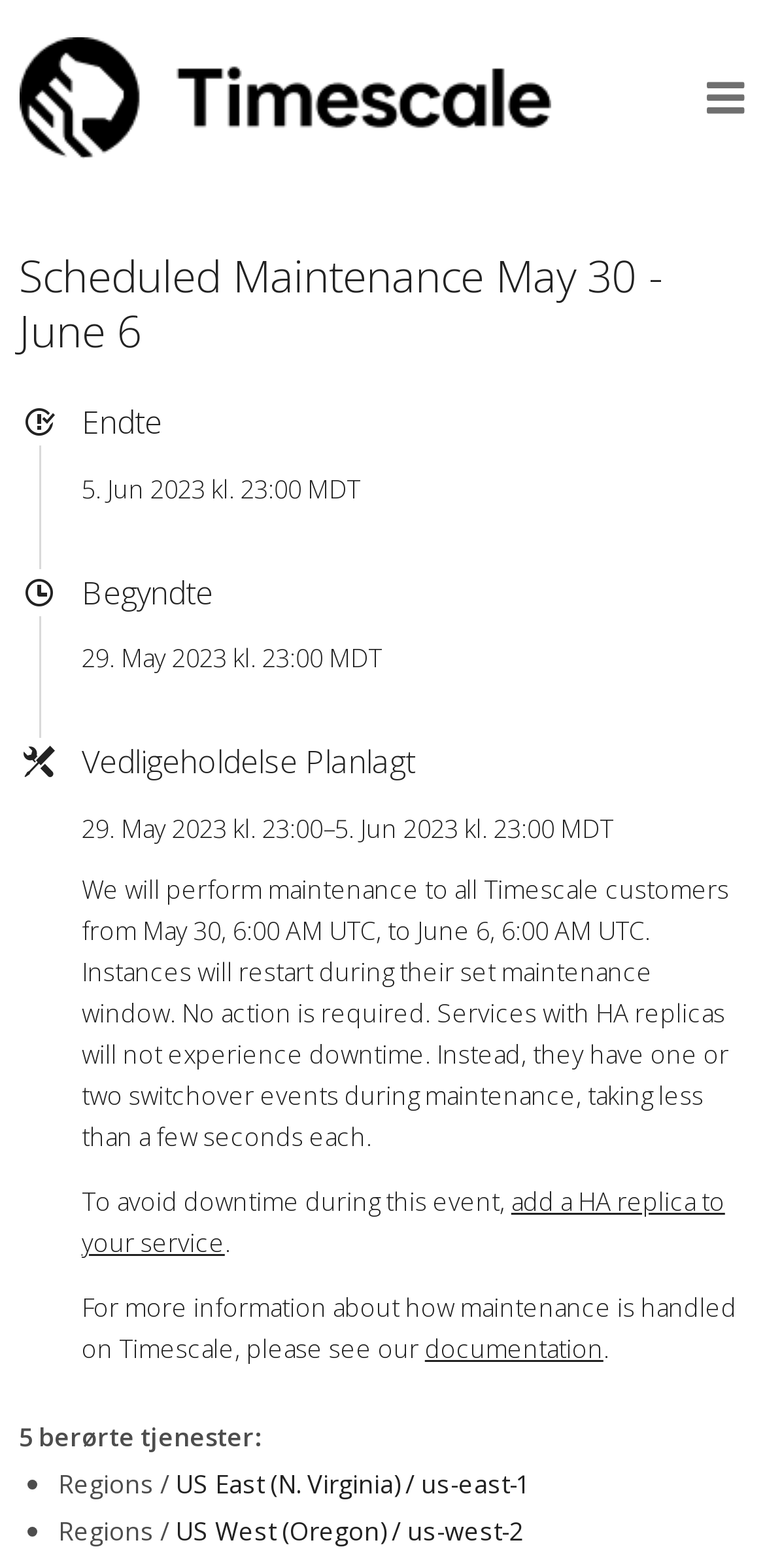Provide a single word or phrase answer to the question: 
How many services are affected?

5